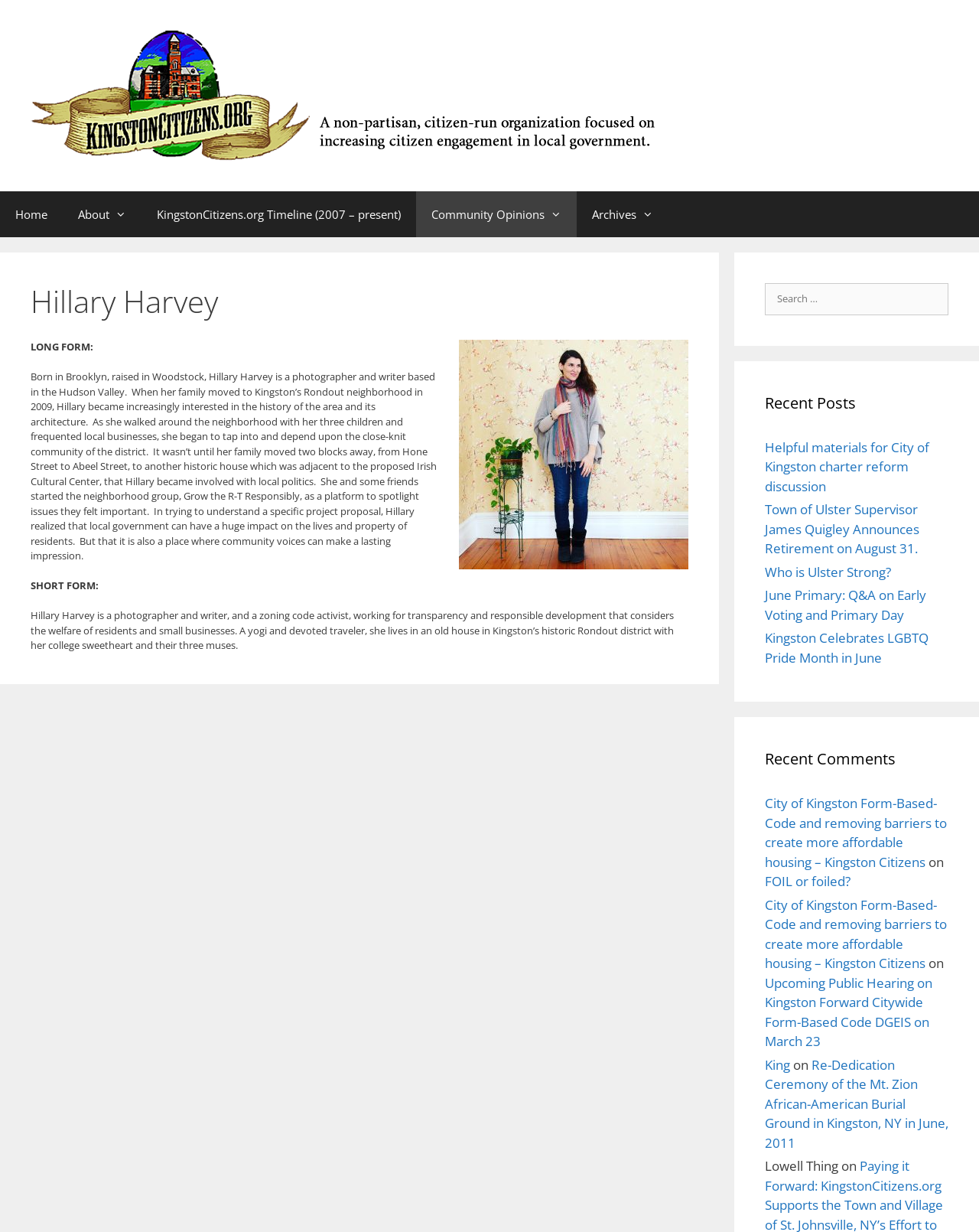Generate a thorough description of the webpage.

The webpage is about Hillary Harvey, a photographer and writer based in the Hudson Valley. At the top, there is a banner with a link to "Kingston Citizens" and an image with the same name. Below the banner, there is a navigation menu with links to "Home", "About", "KingstonCitizens.org Timeline", "Community Opinions", and "Archives".

The main content of the page is an article about Hillary Harvey. It starts with a heading "Hillary Harvey" followed by a brief biography in two forms: long and short. The long form describes her background, her interest in the history of Kingston's Rondout neighborhood, and her involvement in local politics. The short form is a concise summary of her profession and interests.

To the right of the main content, there is a complementary section with a search box and a heading "Recent Posts" followed by several links to recent articles. Below the recent posts, there is a heading "Recent Comments" with links to comments on various articles.

Overall, the webpage has a clean and organized layout, with a clear focus on Hillary Harvey's biography and her work related to Kingston Citizens.